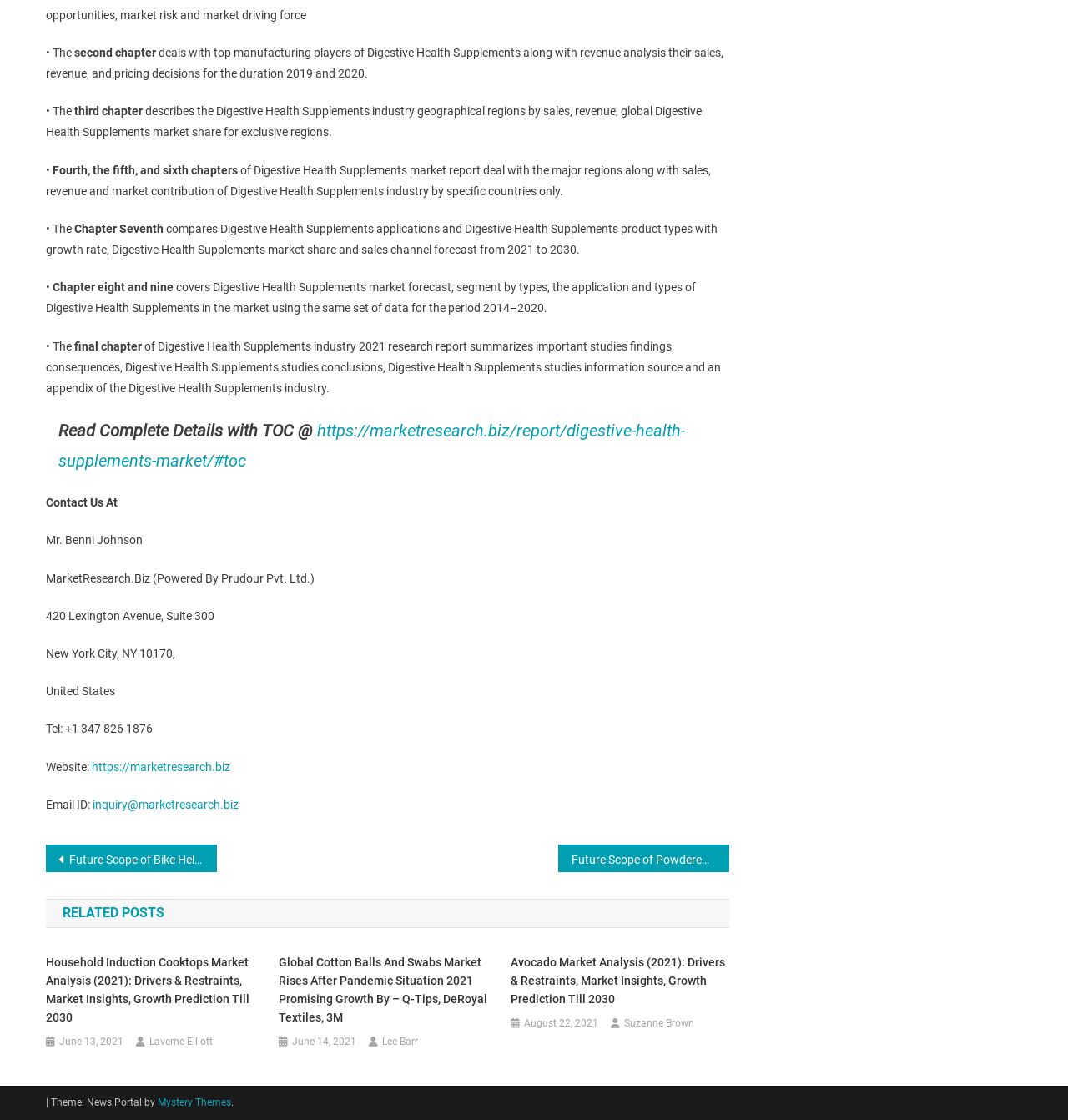What is the contact email address?
Answer the question with a single word or phrase by looking at the picture.

inquiry@marketresearch.biz